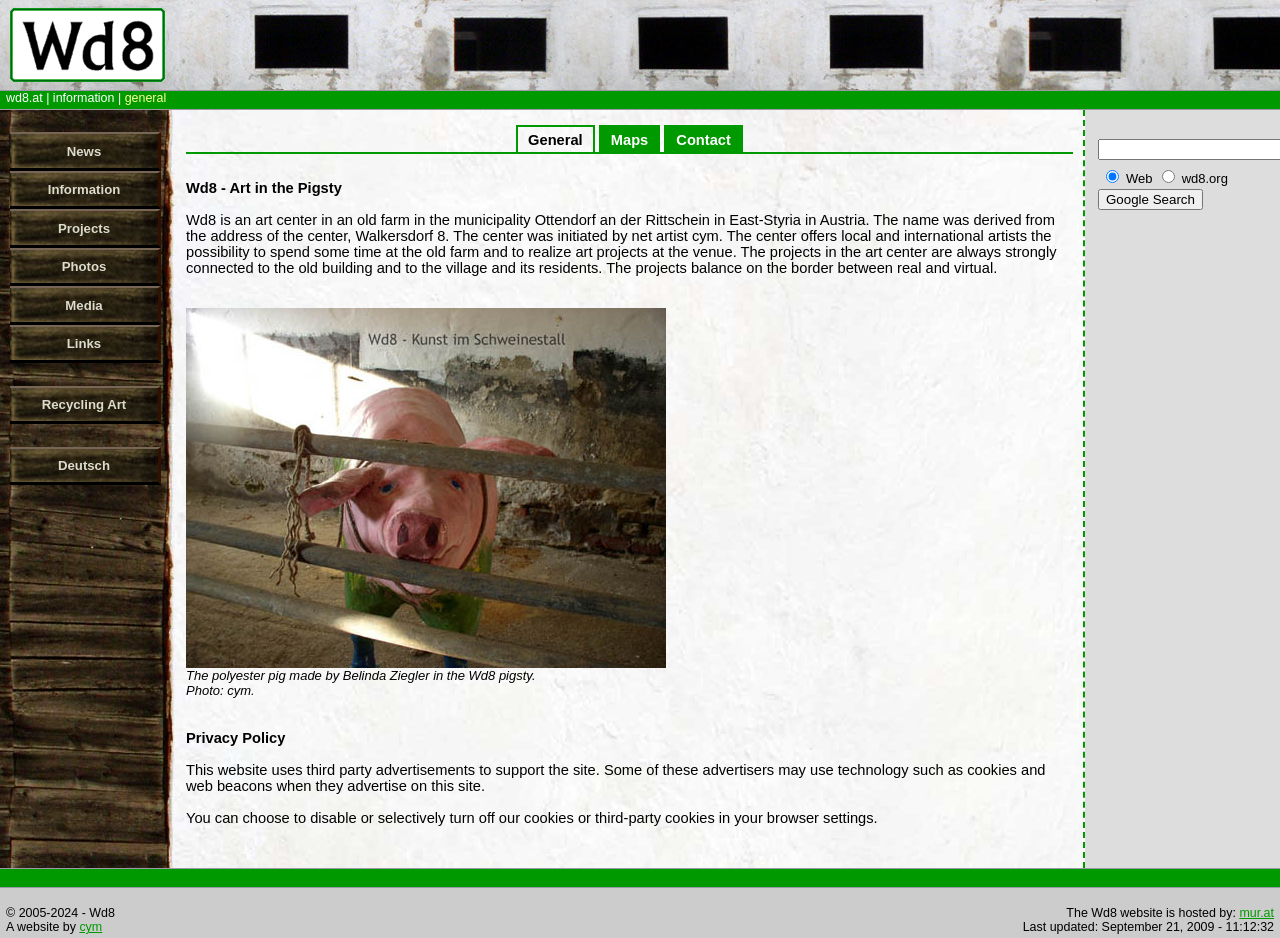Who initiated the Wd8 art center?
Please provide a comprehensive answer based on the contents of the image.

The initiator of the Wd8 art center is mentioned in the main content area of the webpage, where it is stated that 'The center was initiated by net artist cym.'